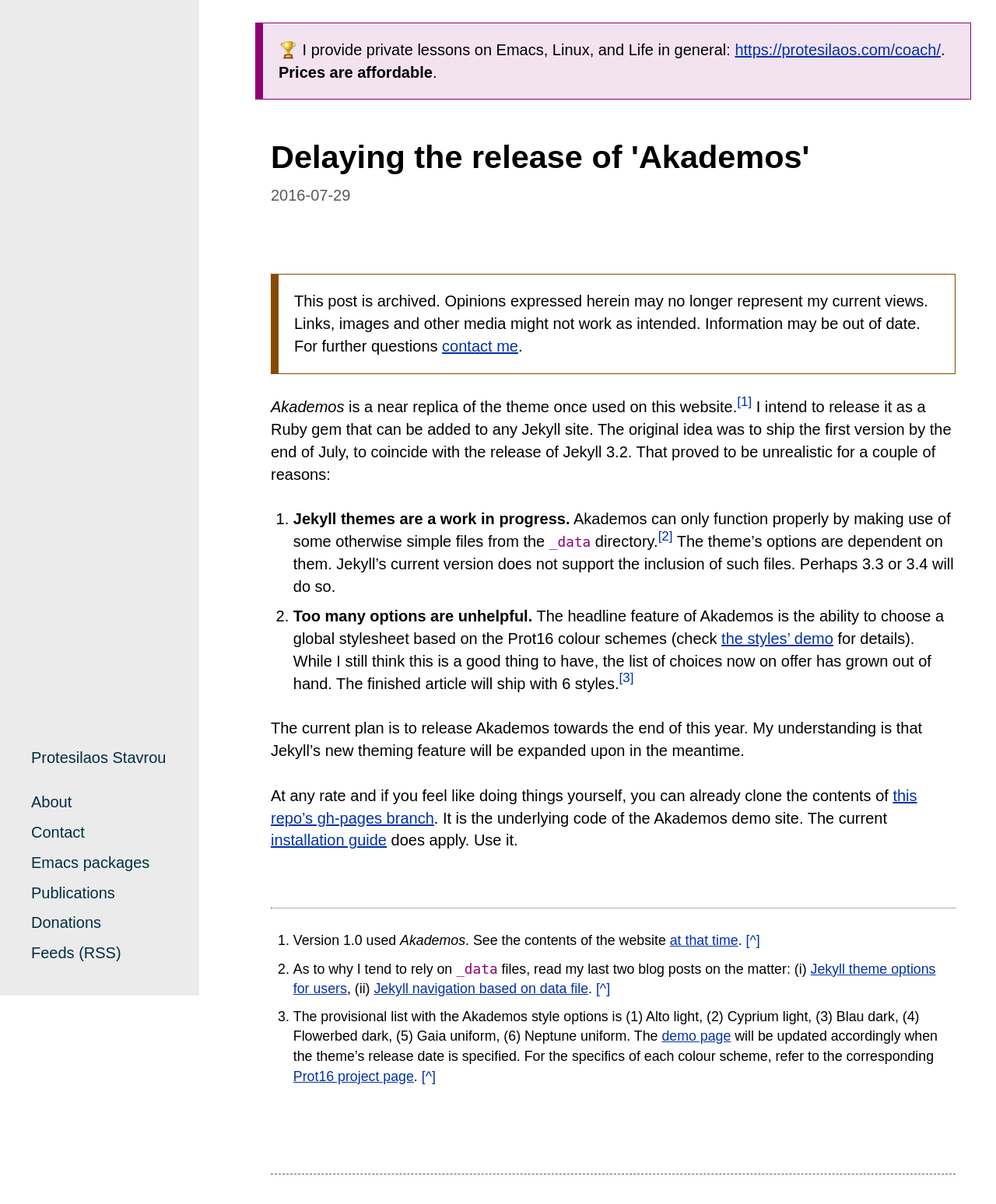Pinpoint the bounding box coordinates of the element you need to click to execute the following instruction: "Check the 'styles demo'". The bounding box should be represented by four float numbers between 0 and 1, in the format [left, top, right, bottom].

[0.724, 0.523, 0.837, 0.538]